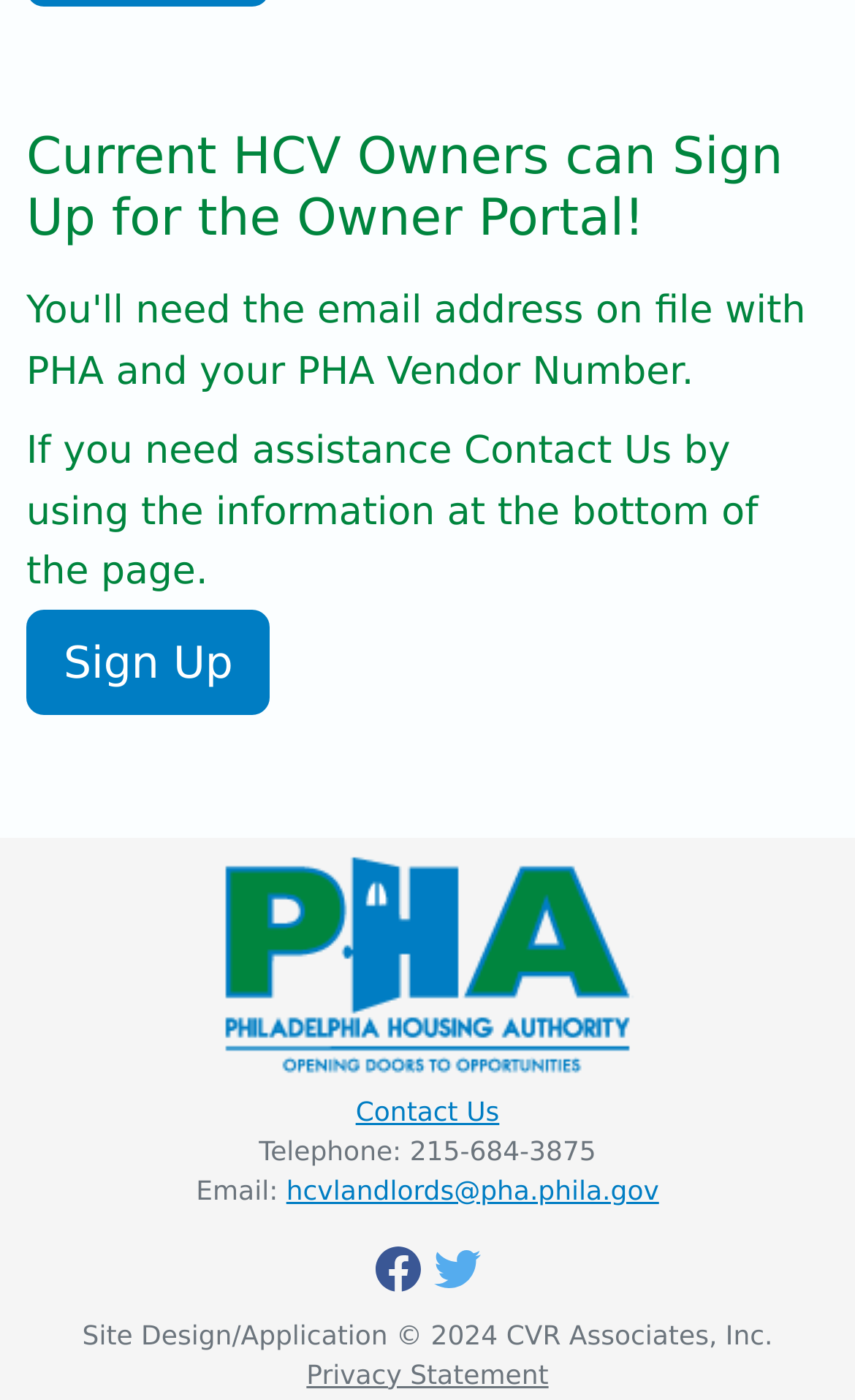Locate the bounding box of the user interface element based on this description: "hcvlandlords@pha.phila.gov".

[0.335, 0.839, 0.771, 0.861]